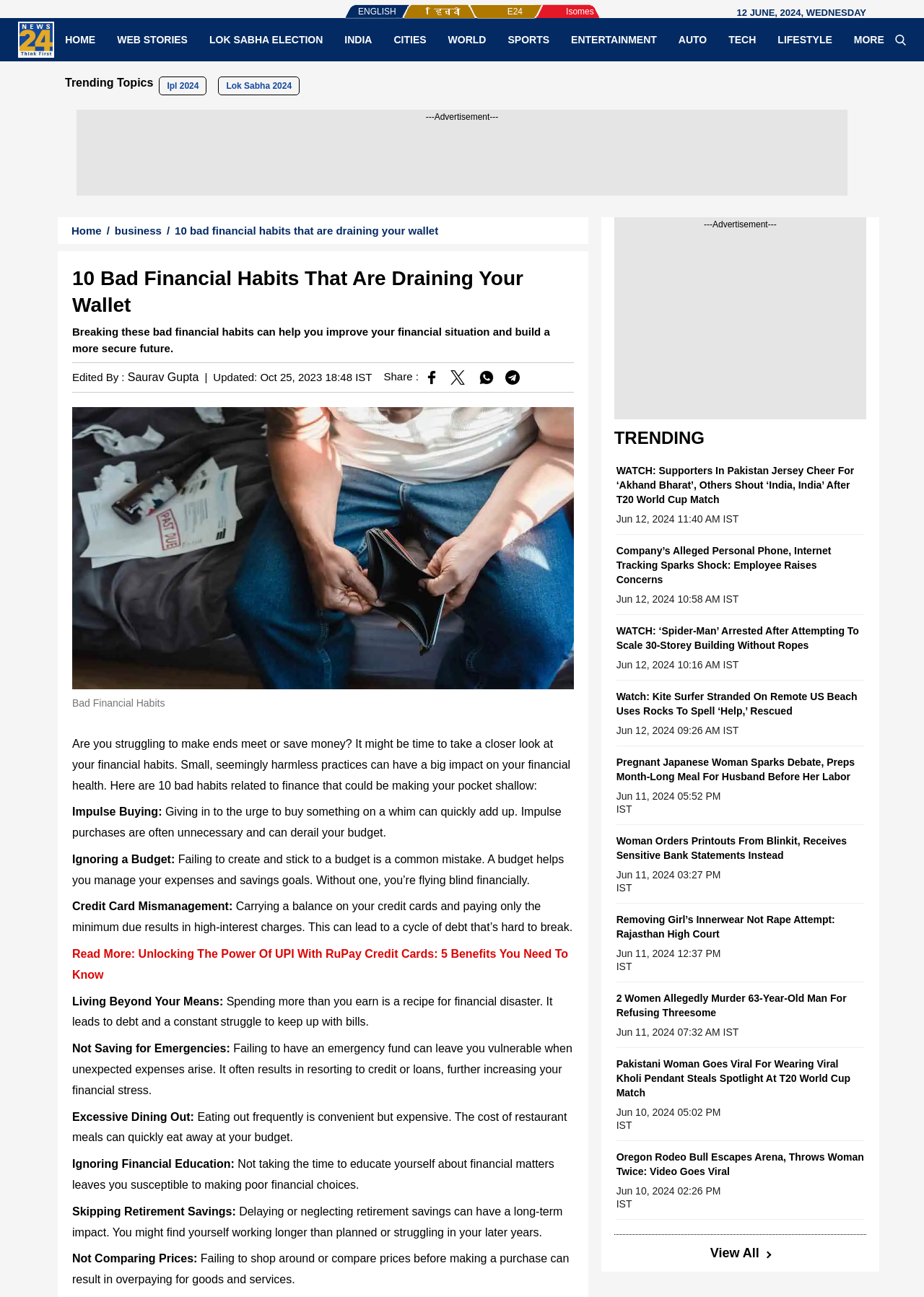Please determine the headline of the webpage and provide its content.

10 Bad Financial Habits That Are Draining Your Wallet